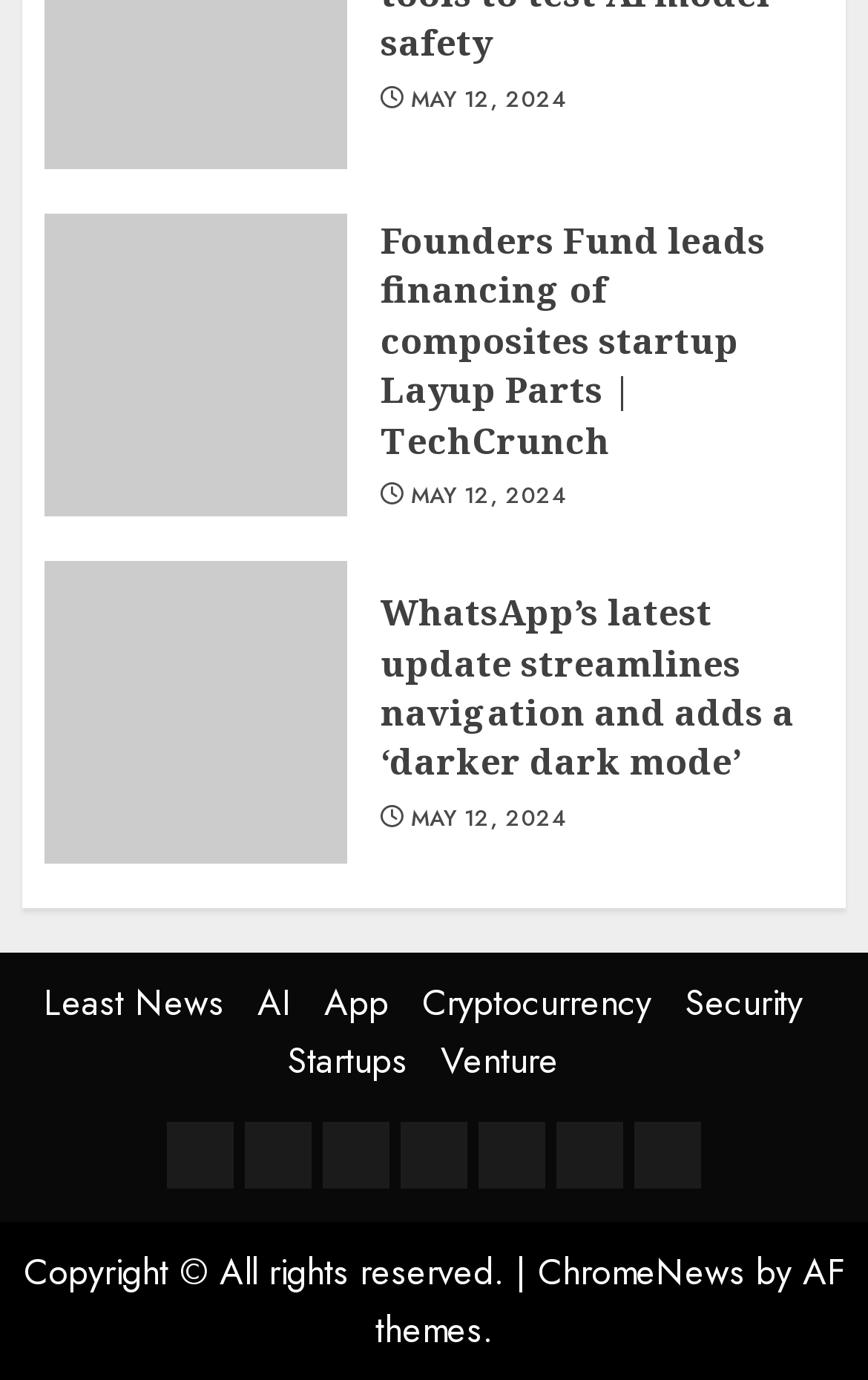Could you highlight the region that needs to be clicked to execute the instruction: "Click on the 'Founders Fund leads financing of composites startup Layup Parts | TechCrunch' article"?

[0.438, 0.157, 0.882, 0.338]